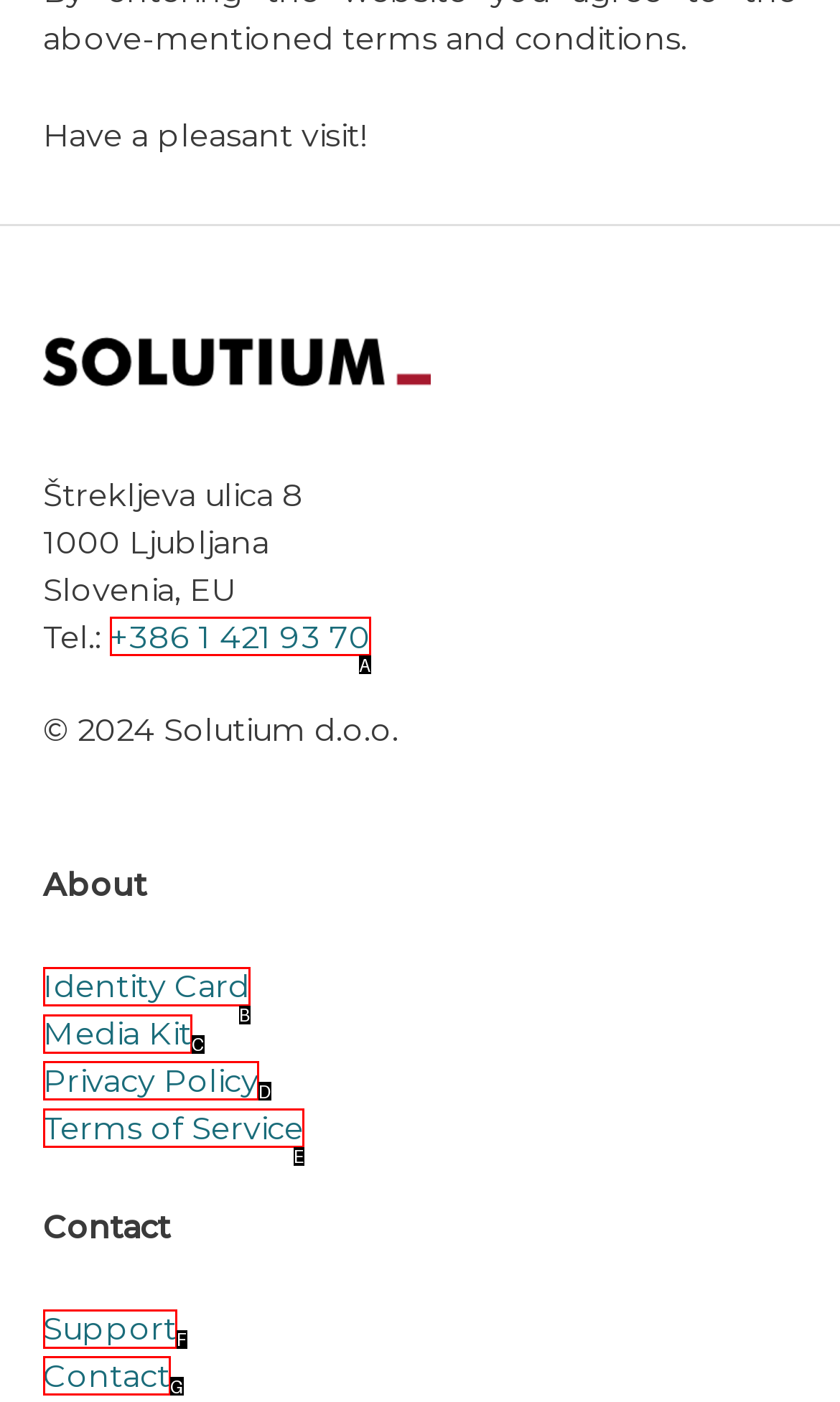Choose the letter that best represents the description: Identity Card. Provide the letter as your response.

B